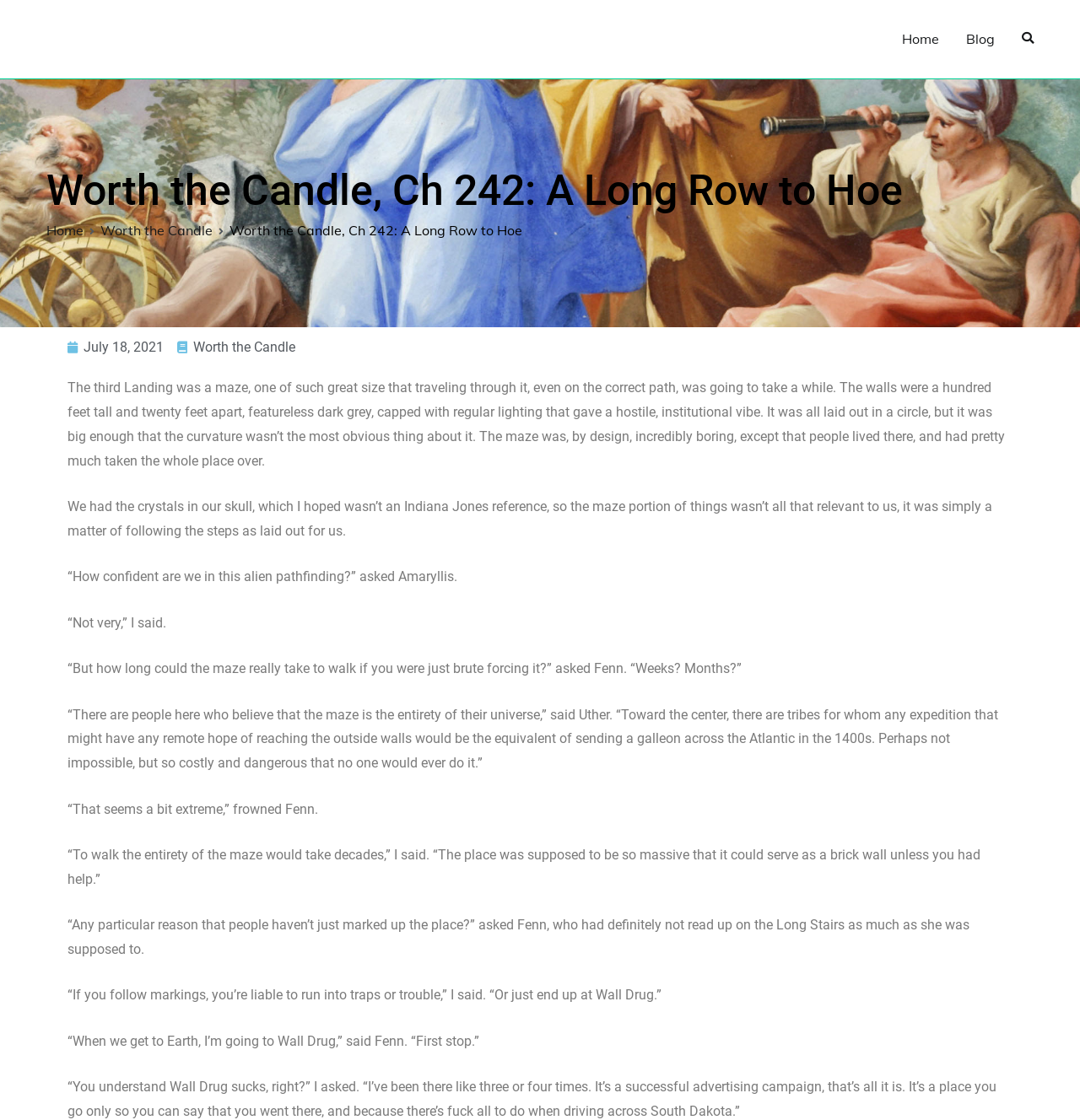Given the element description: ".path{fill:none;stroke:#333;stroke-miterlimit:10;stroke-width:1.5px;}", predict the bounding box coordinates of this UI element. The coordinates must be four float numbers between 0 and 1, given as [left, top, right, bottom].

None